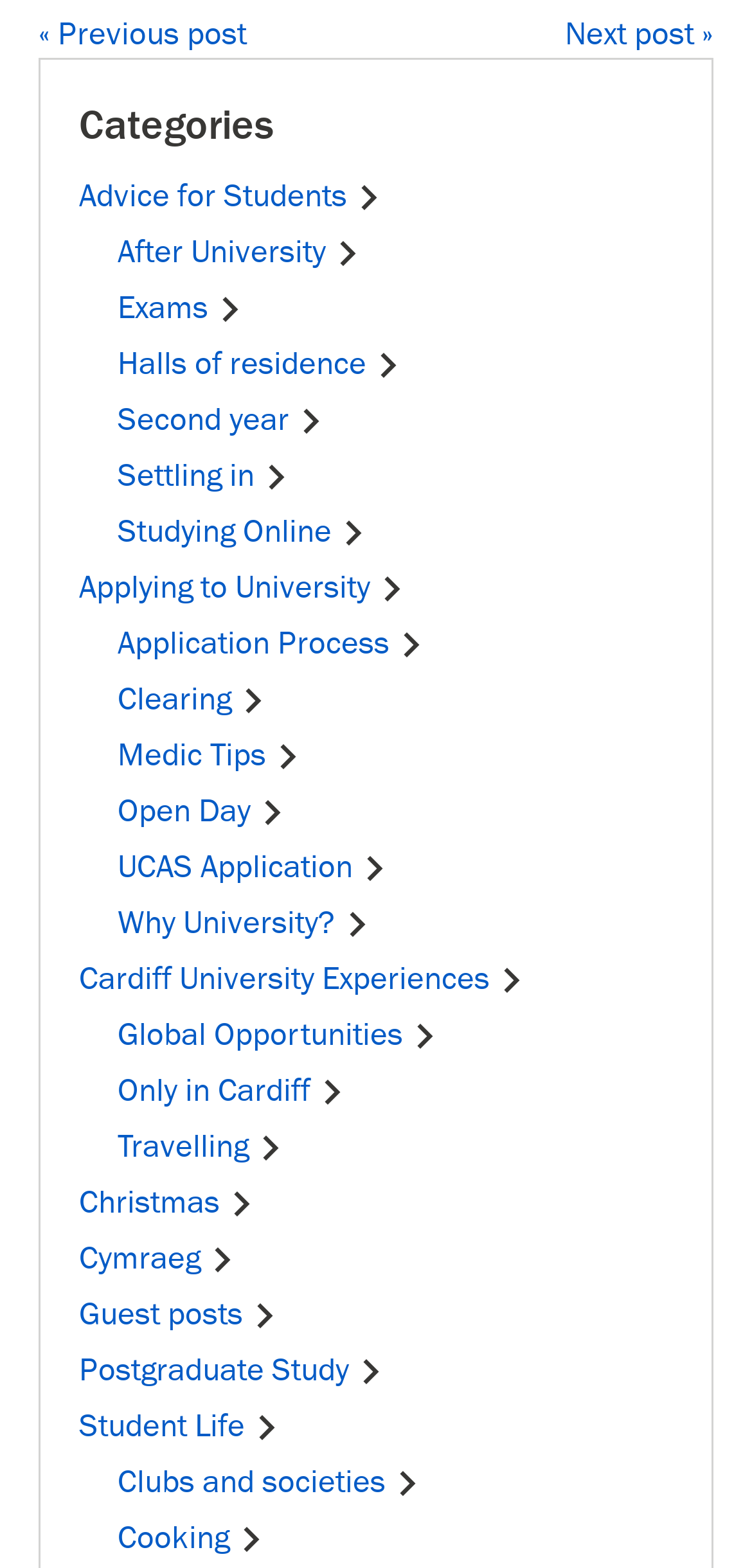How many navigation links are there?
Please use the image to provide a one-word or short phrase answer.

2